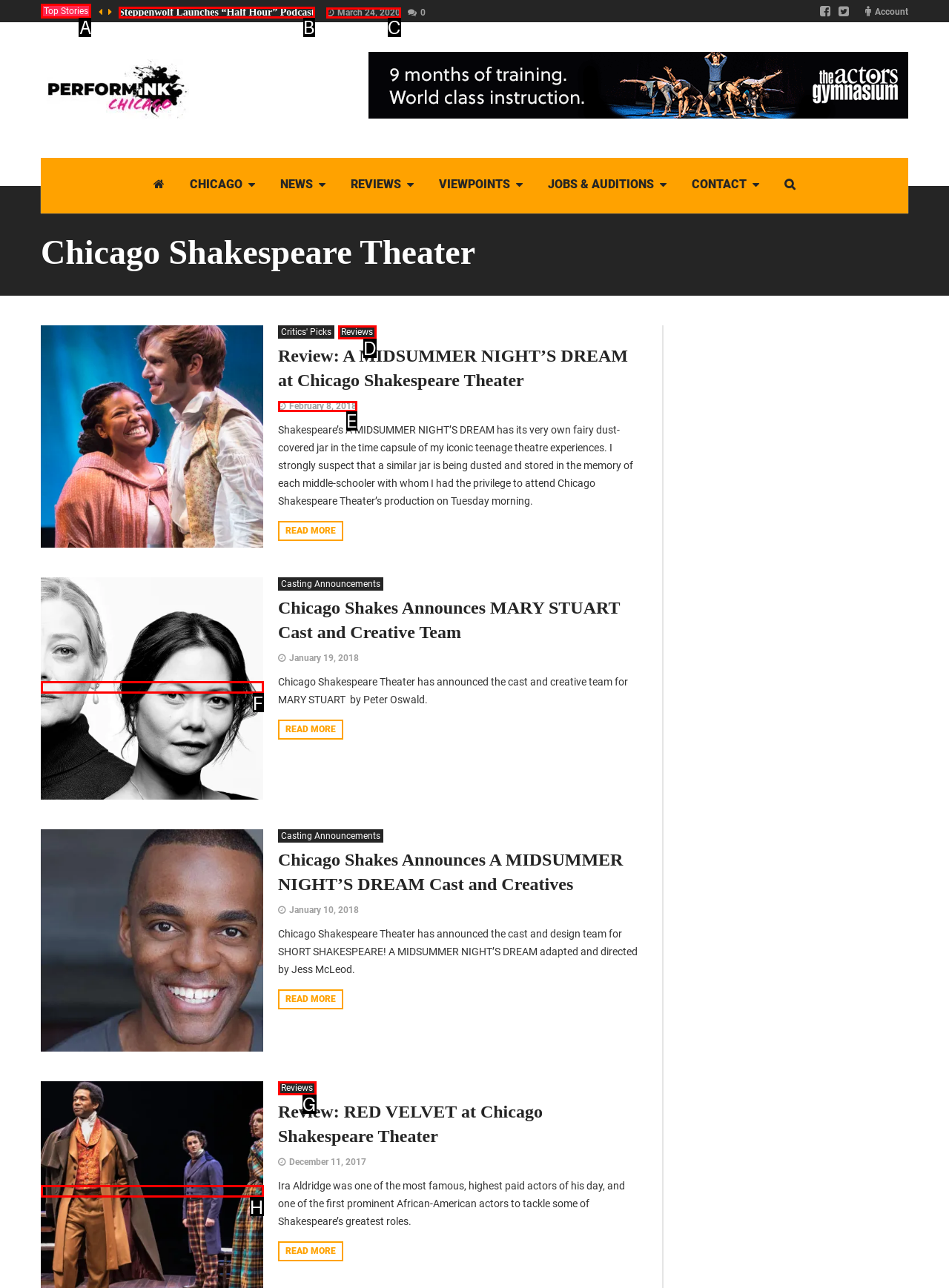Select the appropriate bounding box to fulfill the task: Click on the 'Top Stories' link Respond with the corresponding letter from the choices provided.

A